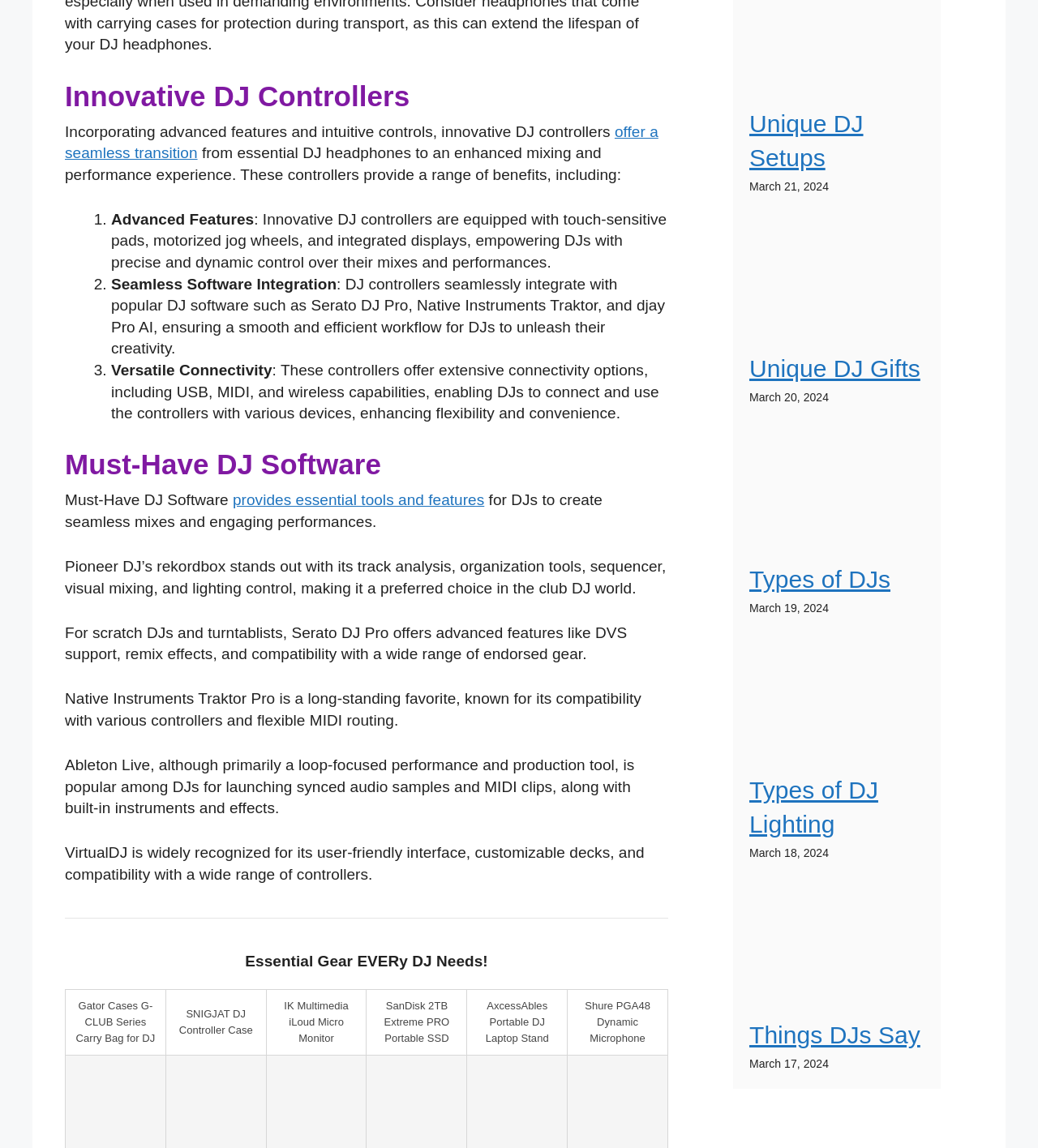Find the bounding box coordinates for the element that must be clicked to complete the instruction: "Check out 'Unique DJ Setups'". The coordinates should be four float numbers between 0 and 1, indicated as [left, top, right, bottom].

[0.722, 0.52, 0.832, 0.573]